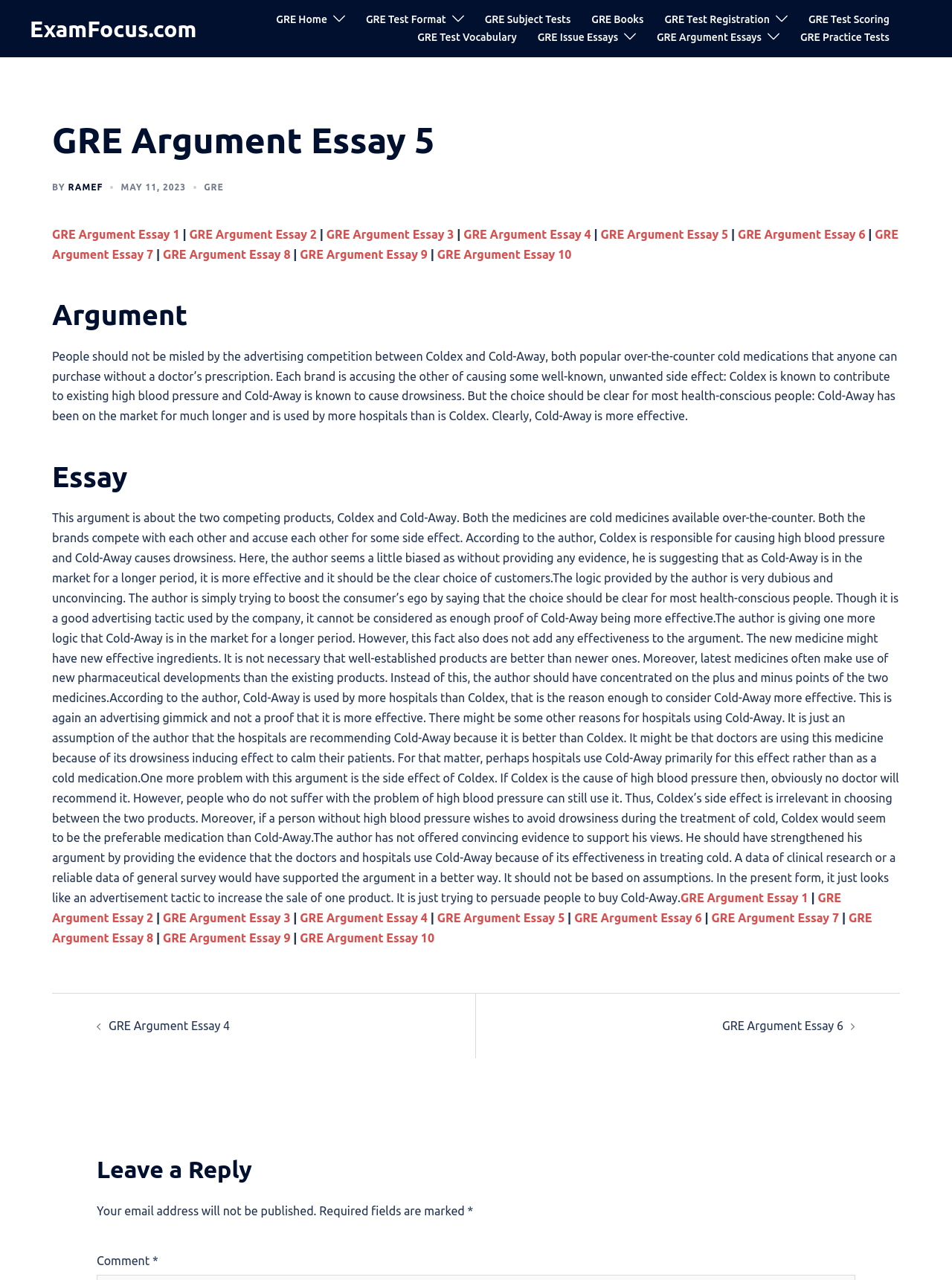Please locate the clickable area by providing the bounding box coordinates to follow this instruction: "View GRE Argument Essay 1".

[0.055, 0.178, 0.189, 0.188]